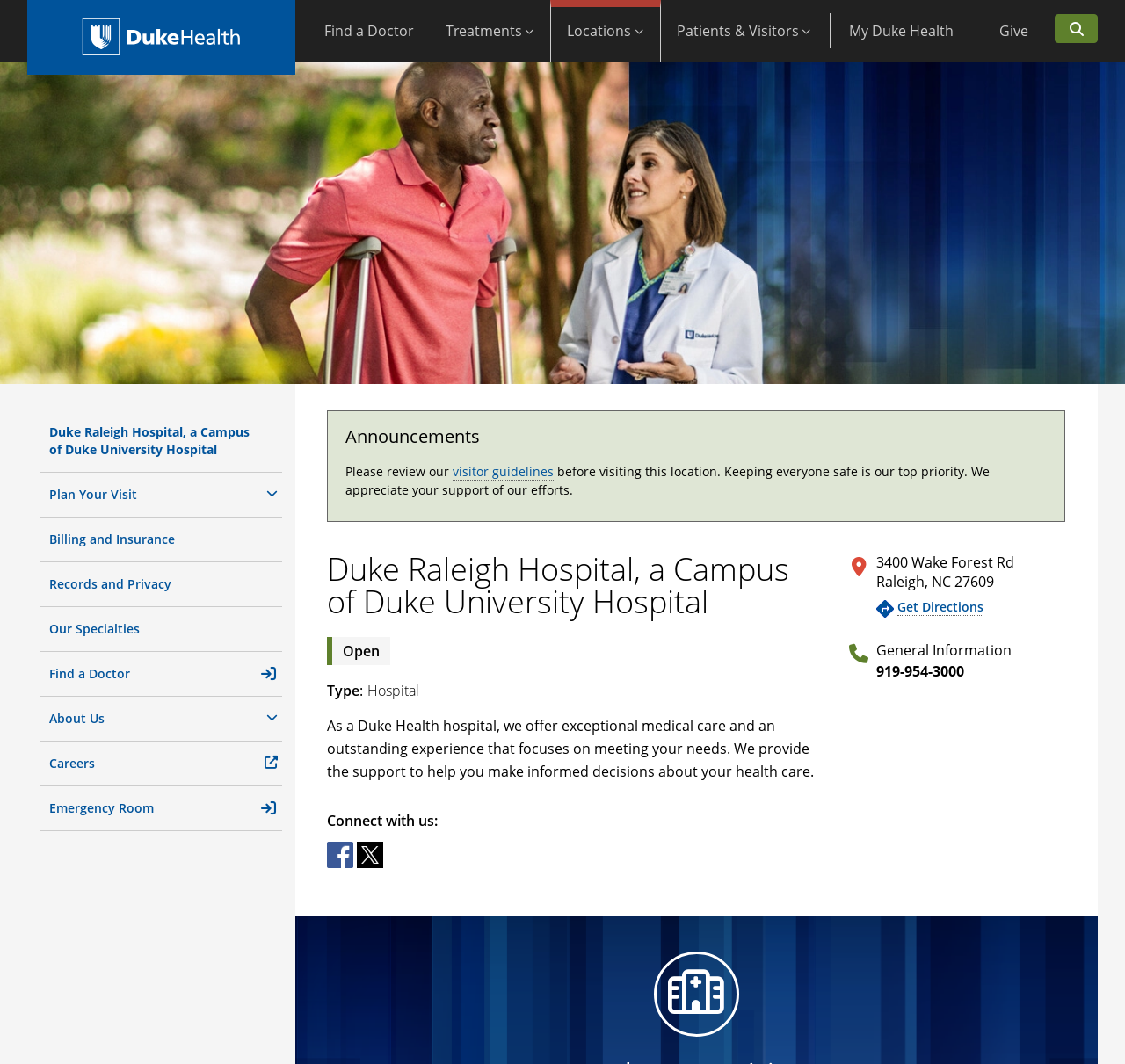What is the purpose of the 'Plan Your Visit' button?
Deliver a detailed and extensive answer to the question.

I found the answer by looking at the button element 'Plan Your Visit' which is located in the navigation menu and is likely to be used for planning a visit to the hospital.